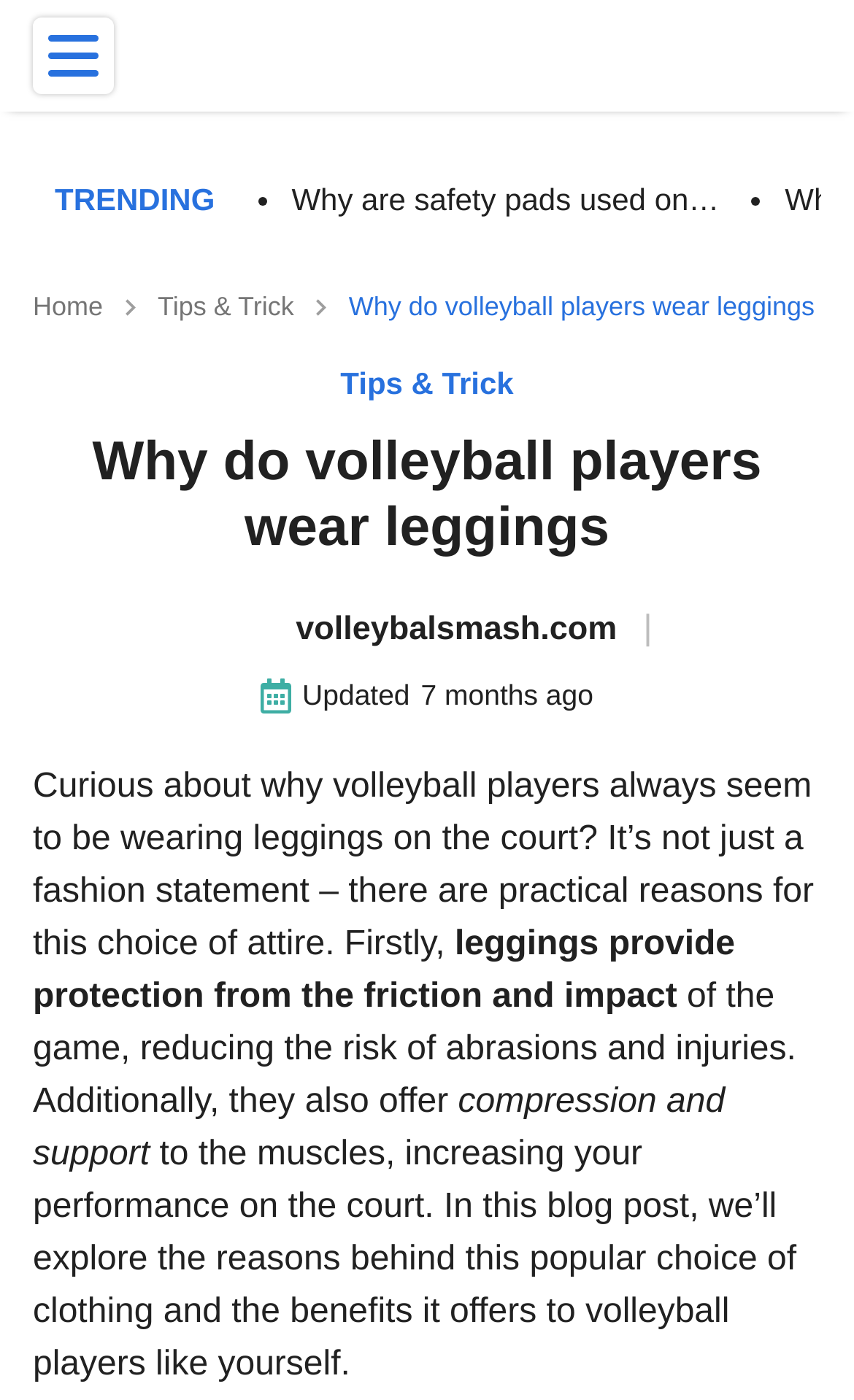When was this webpage last updated?
Respond with a short answer, either a single word or a phrase, based on the image.

7 months ago